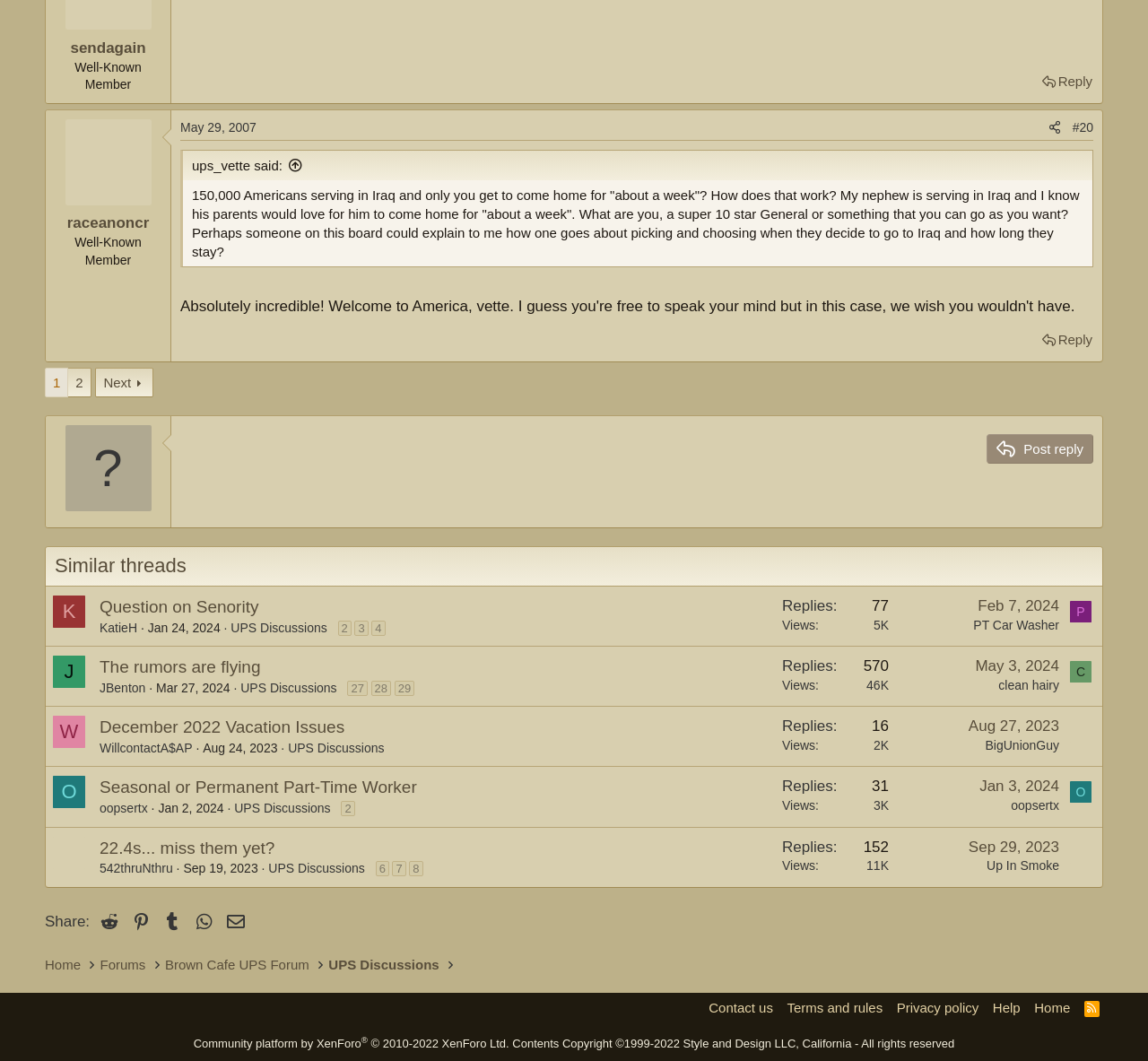Determine the bounding box coordinates of the clickable area required to perform the following instruction: "Search for something". The coordinates should be represented as four float numbers between 0 and 1: [left, top, right, bottom].

None